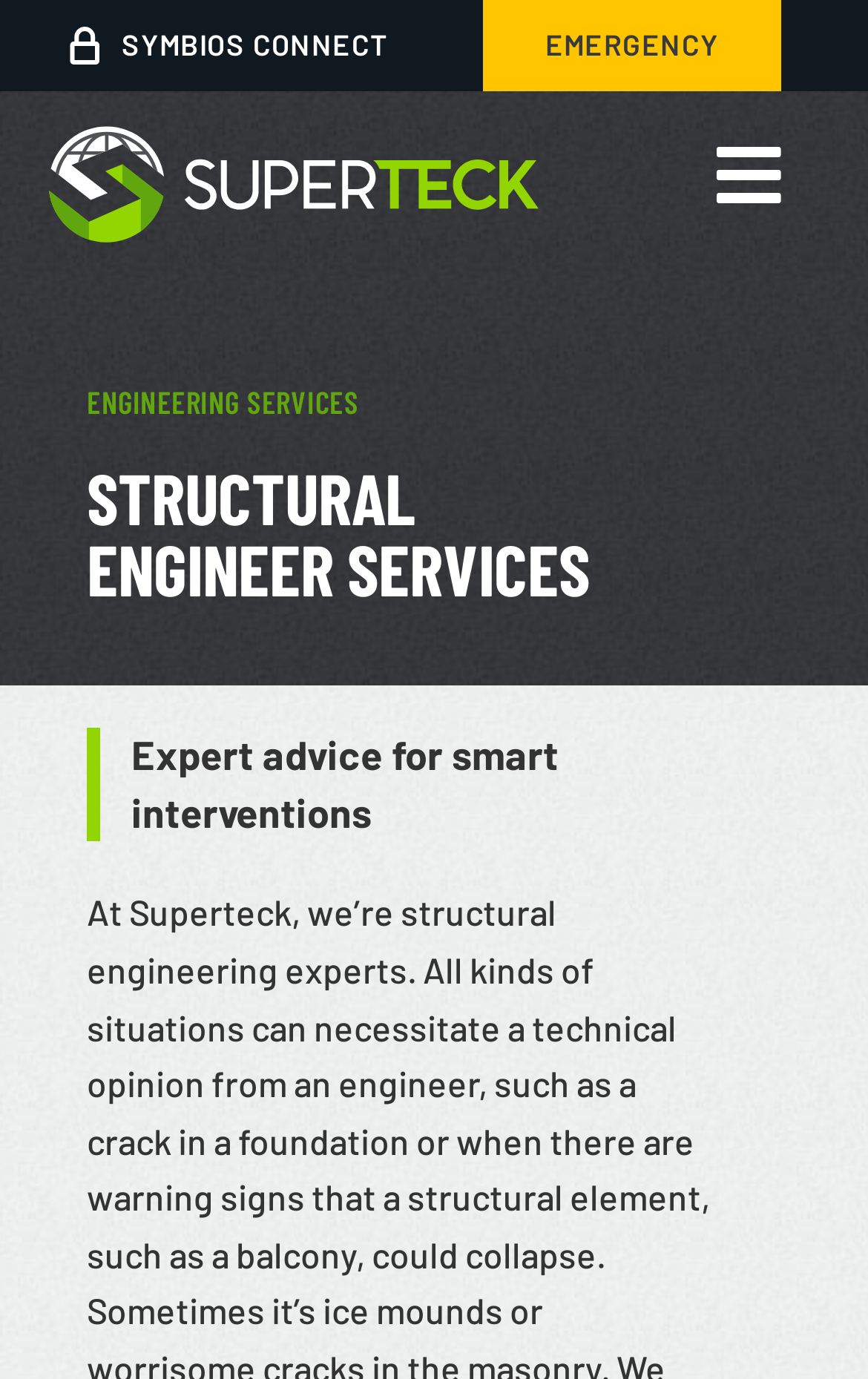Bounding box coordinates are specified in the format (top-left x, top-left y, bottom-right x, bottom-right y). All values are floating point numbers bounded between 0 and 1. Please provide the bounding box coordinate of the region this sentence describes: Emergency Emergency

[0.556, 0.0, 0.9, 0.066]